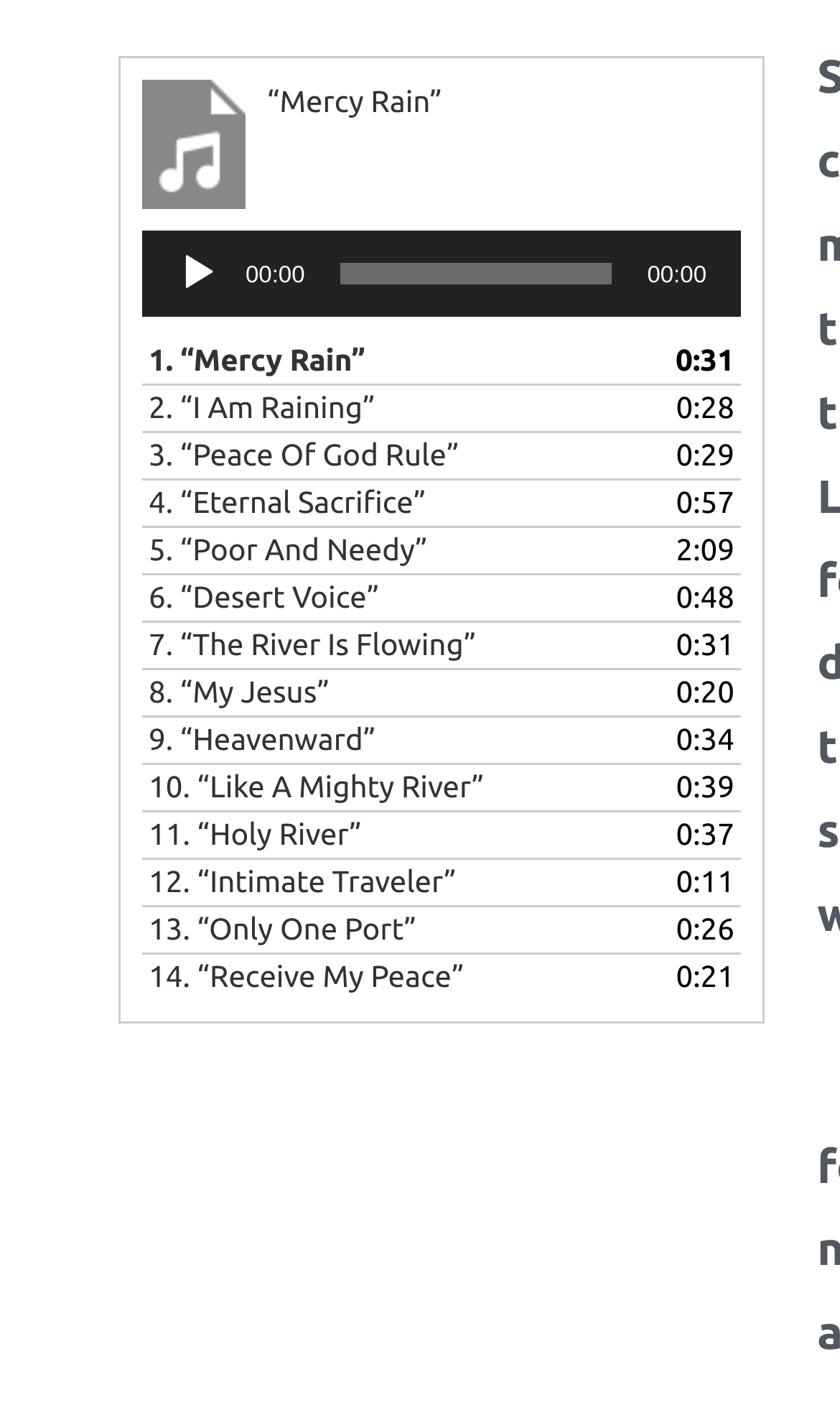Identify the bounding box coordinates of the clickable section necessary to follow the following instruction: "View imprint". The coordinates should be presented as four float numbers from 0 to 1, i.e., [left, top, right, bottom].

None